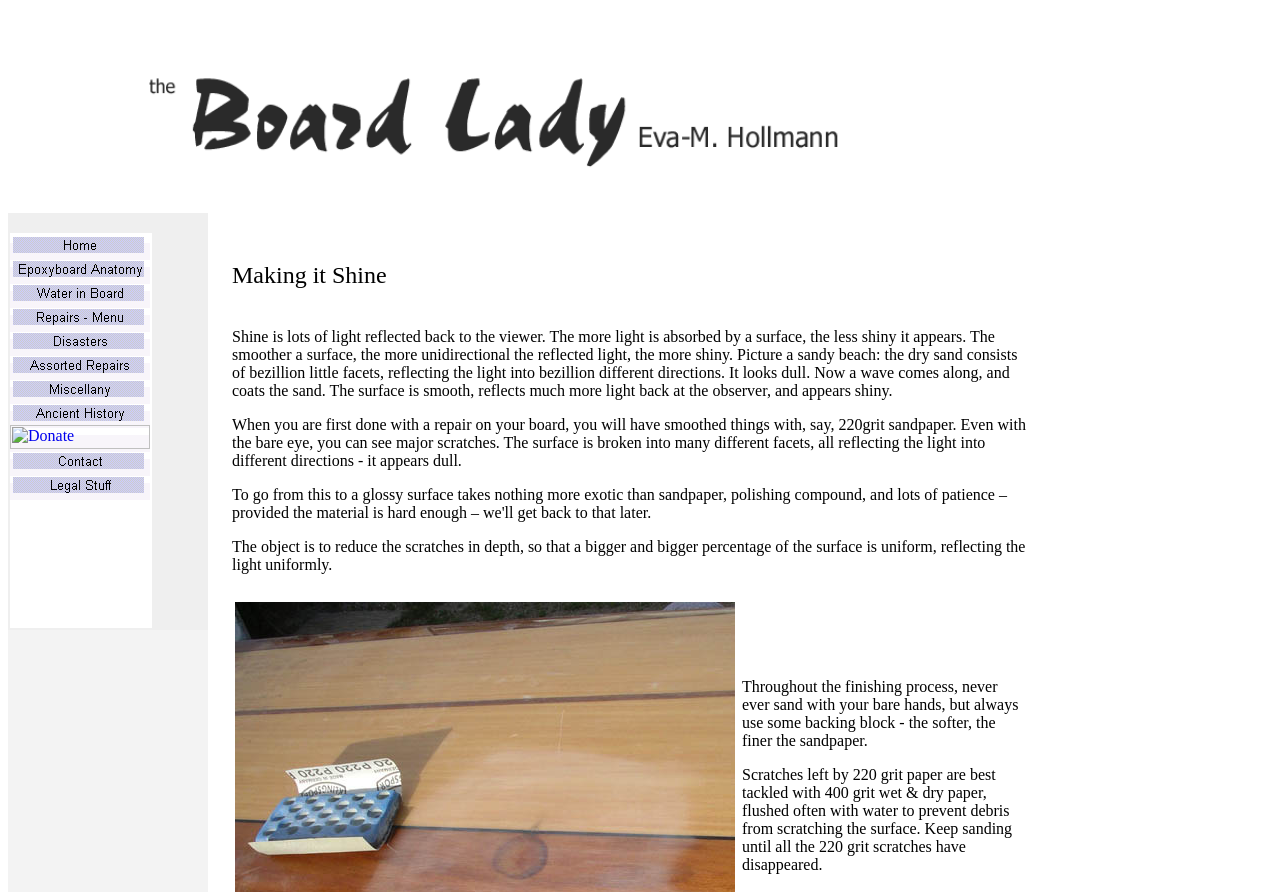What is the main topic of this webpage?
Please provide a detailed and comprehensive answer to the question.

The main topic of this webpage is 'Making it Shine' which is indicated by the text 'Making it Shine' in the LayoutTableCell element with bounding box coordinates [0.181, 0.277, 0.806, 0.34]. This topic is related to the concept of shine and how it is achieved on a surface.